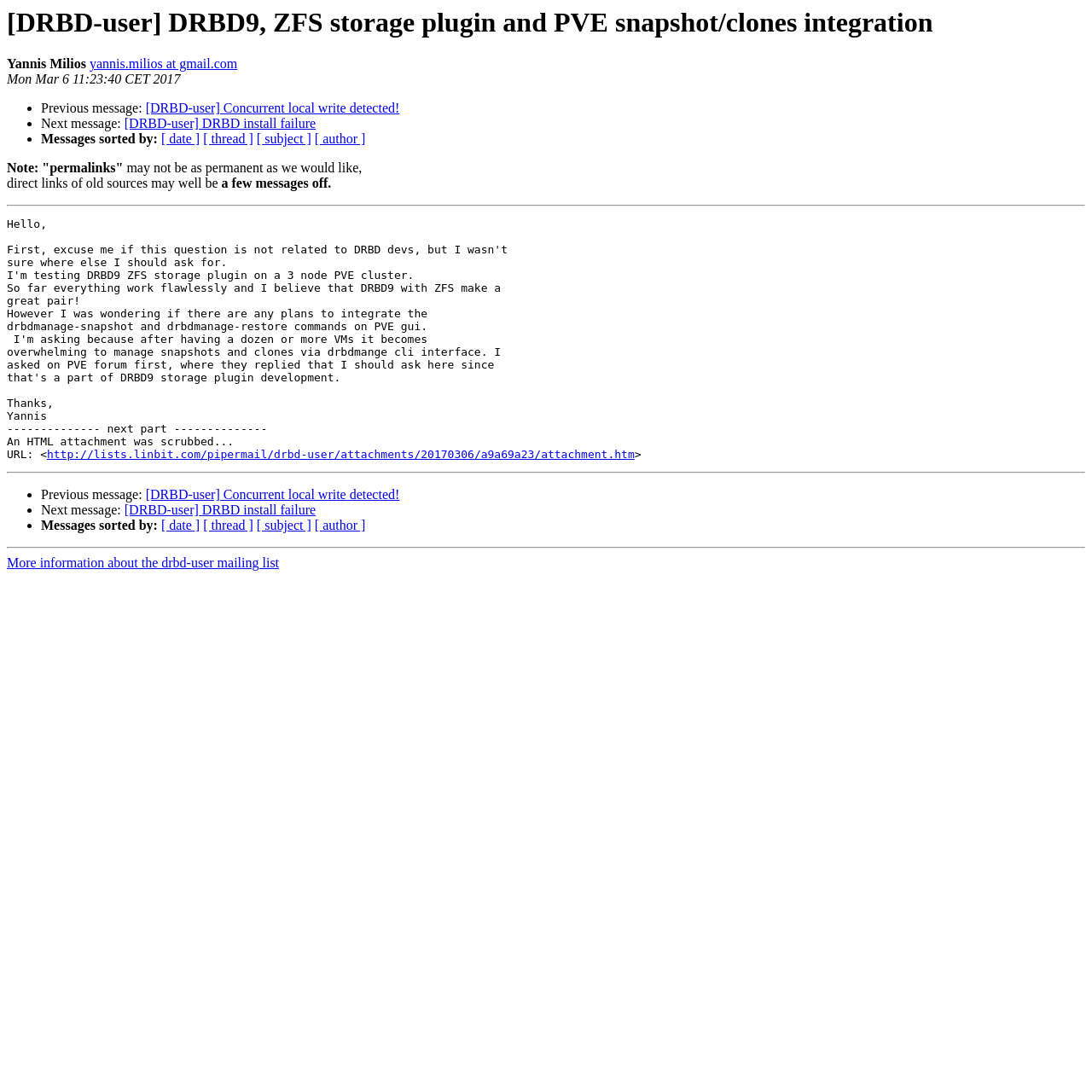Locate the primary heading on the webpage and return its text.

[DRBD-user] DRBD9, ZFS storage plugin and PVE snapshot/clones integration